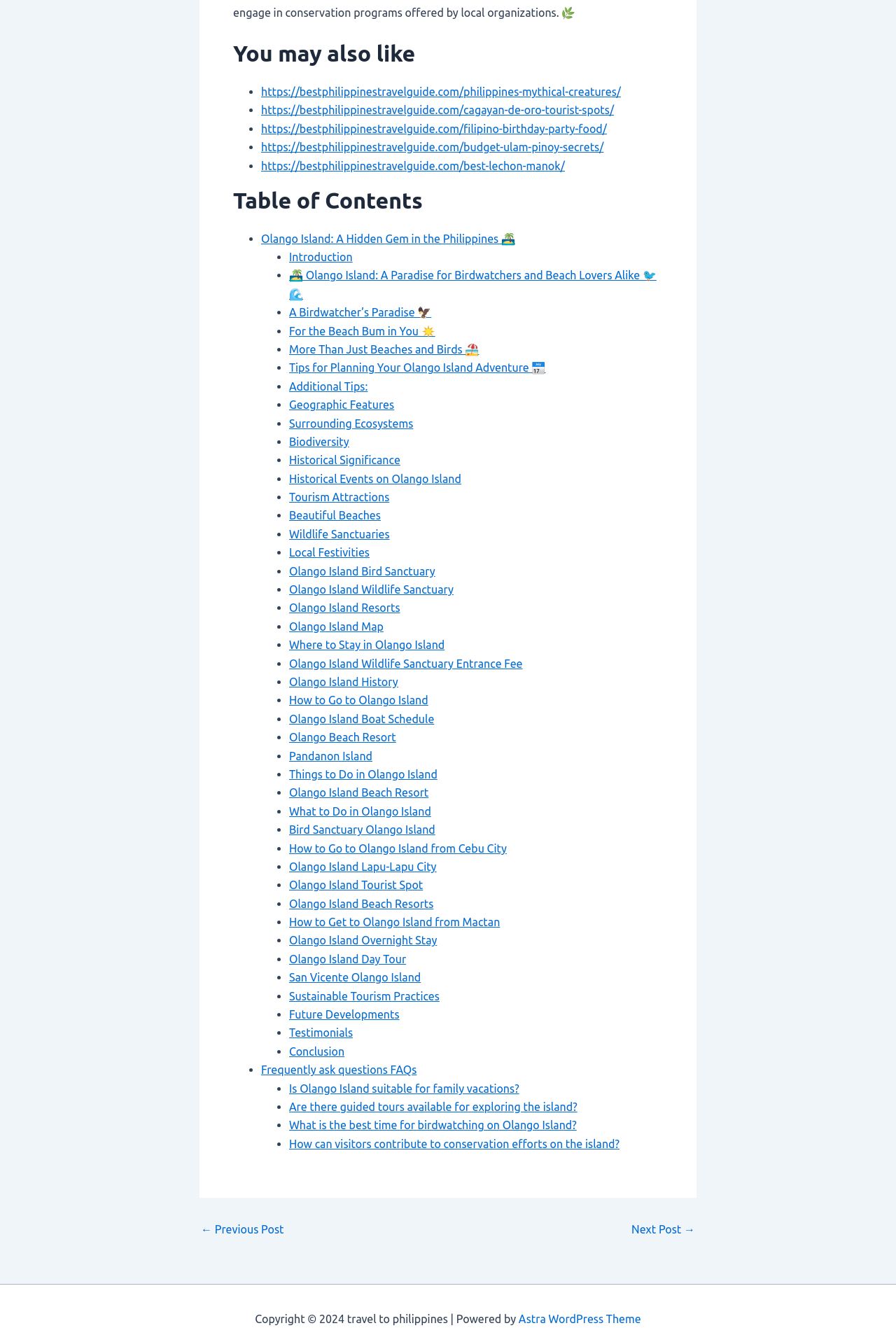Please give a concise answer to this question using a single word or phrase: 
What is the topic of the webpage?

Olango Island